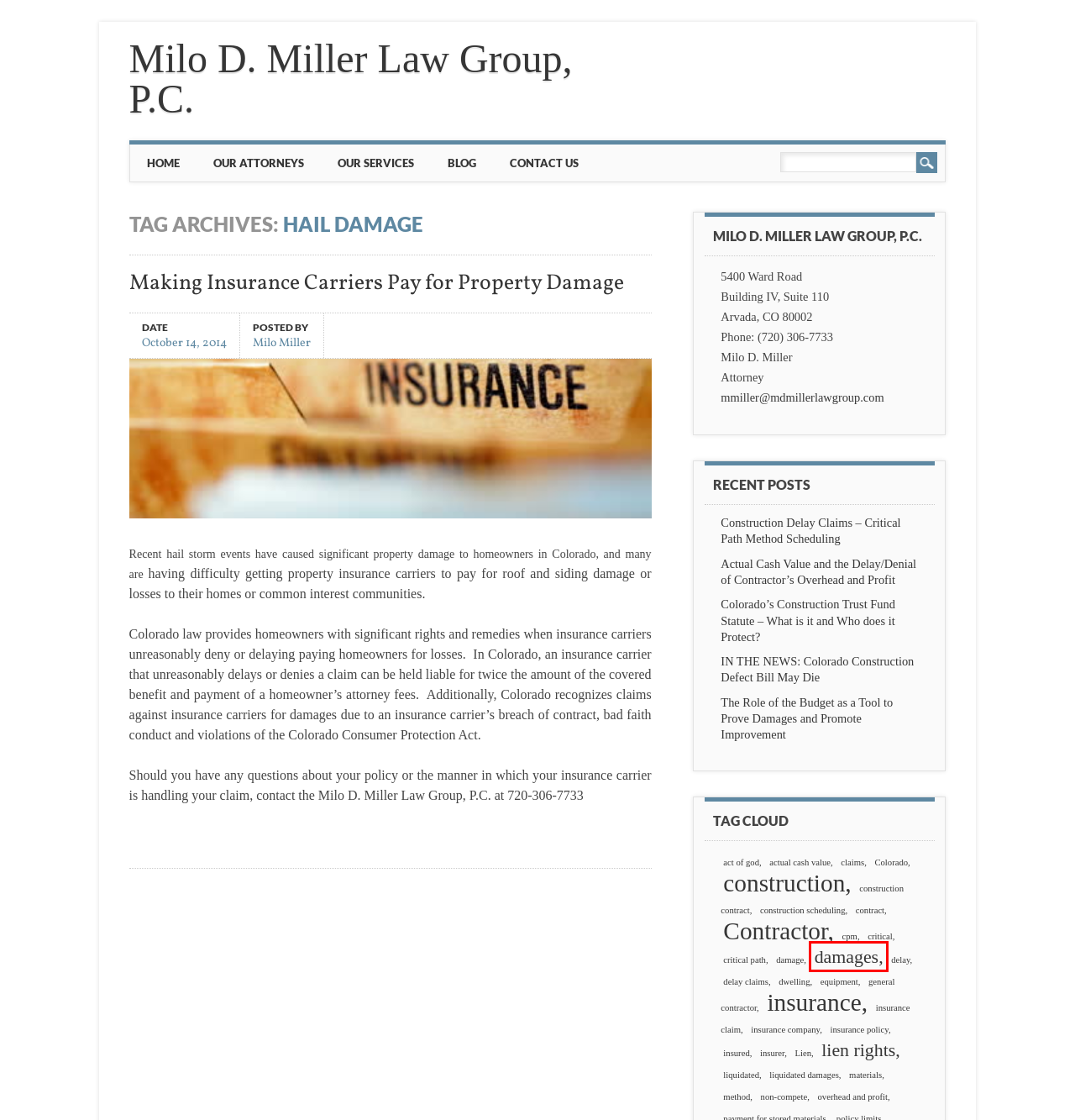Review the screenshot of a webpage that includes a red bounding box. Choose the webpage description that best matches the new webpage displayed after clicking the element within the bounding box. Here are the candidates:
A. insurer – Milo D. Miller Law Group, P.C.
B. liquidated damages – Milo D. Miller Law Group, P.C.
C. materials – Milo D. Miller Law Group, P.C.
D. Our Services – Milo D. Miller Law Group, P.C.
E. Contact Us – Milo D. Miller Law Group, P.C.
F. construction contract – Milo D. Miller Law Group, P.C.
G. damages – Milo D. Miller Law Group, P.C.
H. Contractor – Milo D. Miller Law Group, P.C.

G